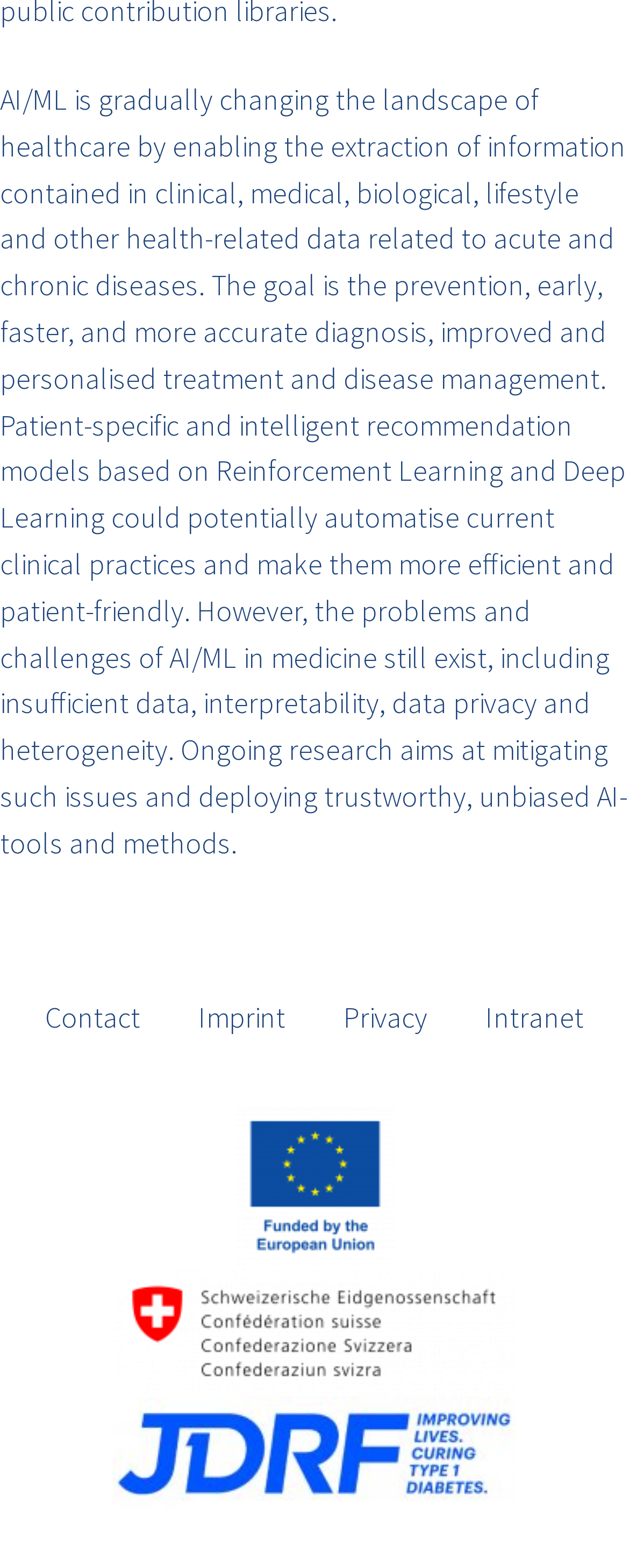What is the purpose of AI/ML in medicine?
By examining the image, provide a one-word or phrase answer.

Prevention and diagnosis